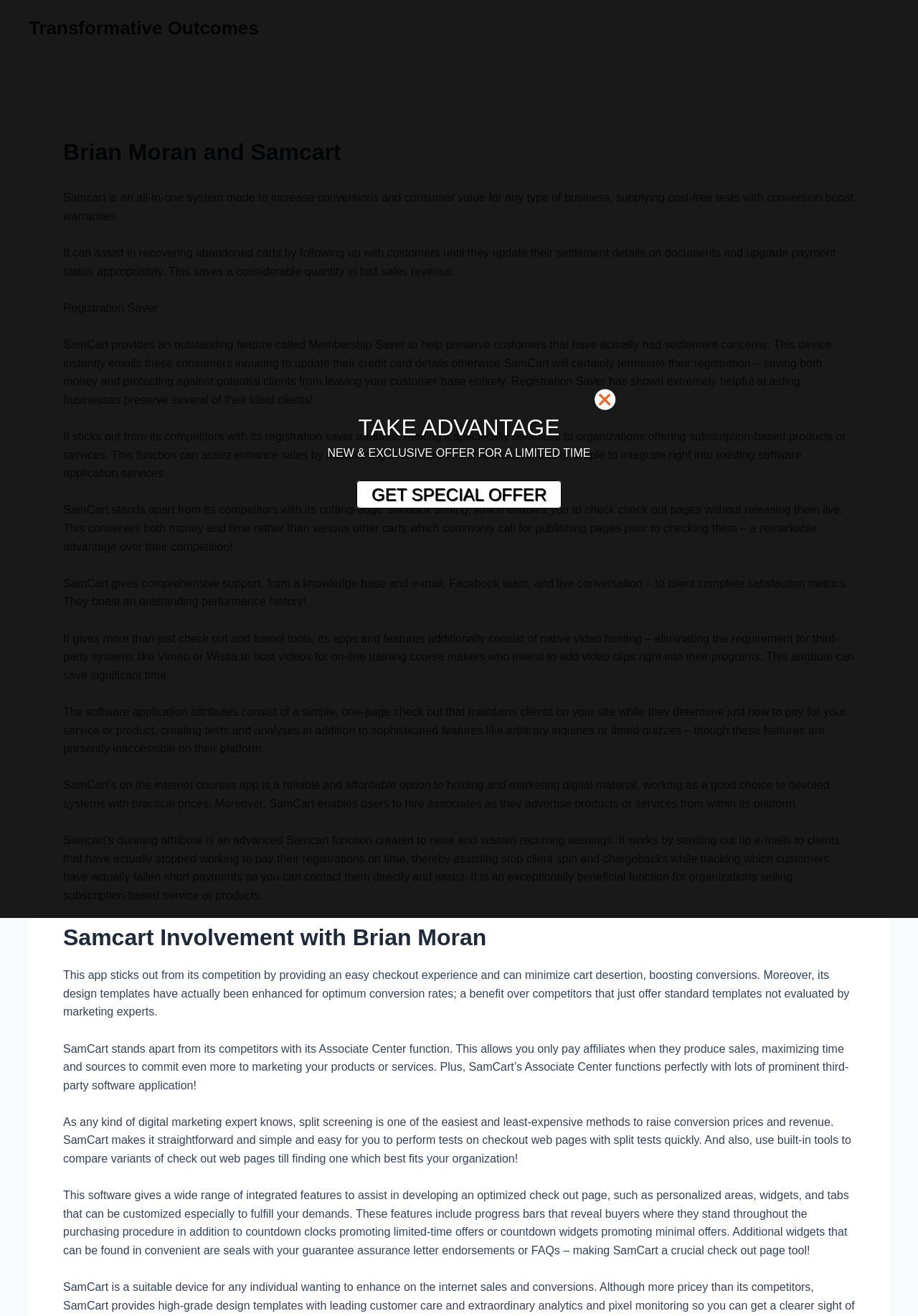Please respond to the question using a single word or phrase:
What is the purpose of Registration Saver?

preserve customers